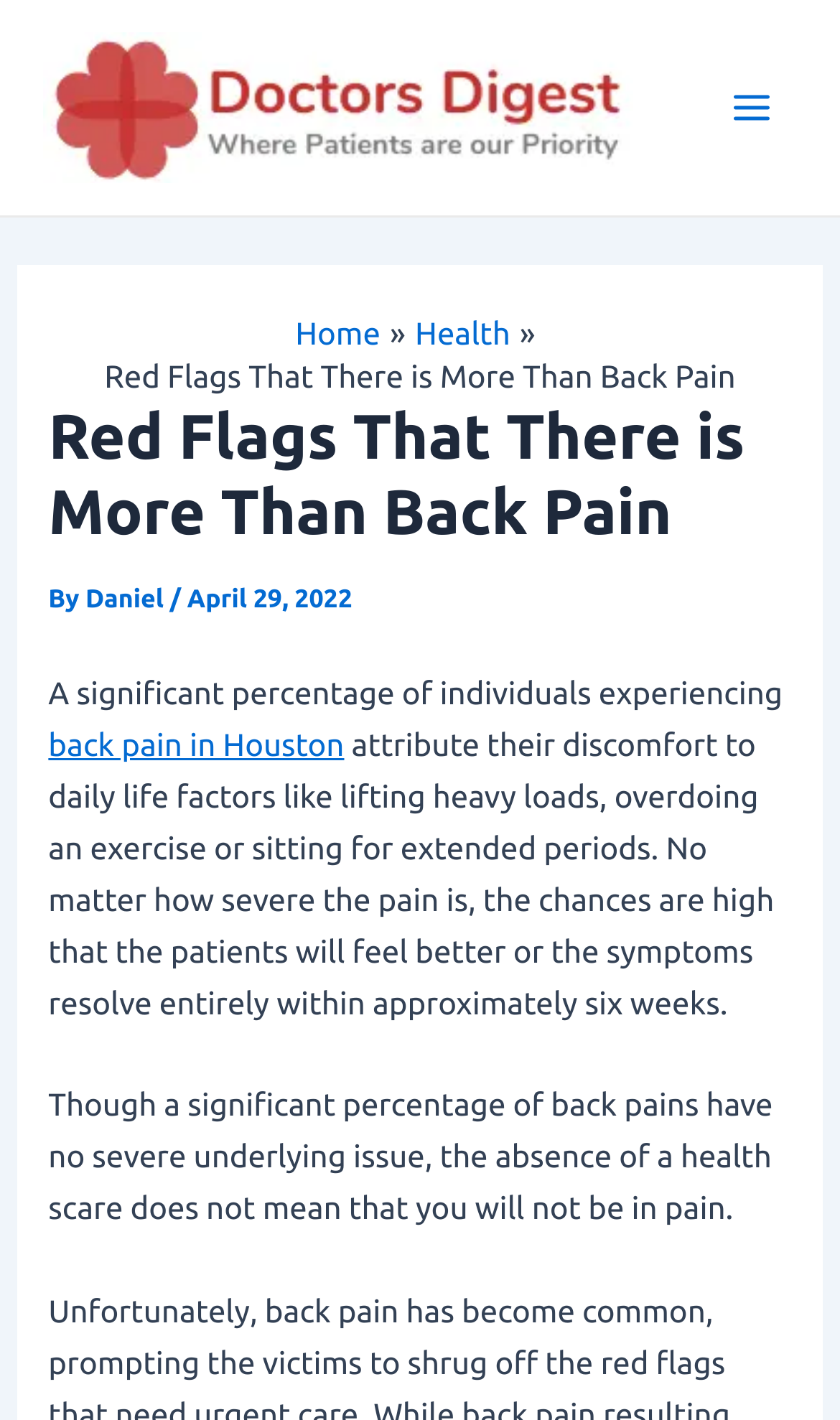Please provide a short answer using a single word or phrase for the question:
Who is the author of the article?

Daniel